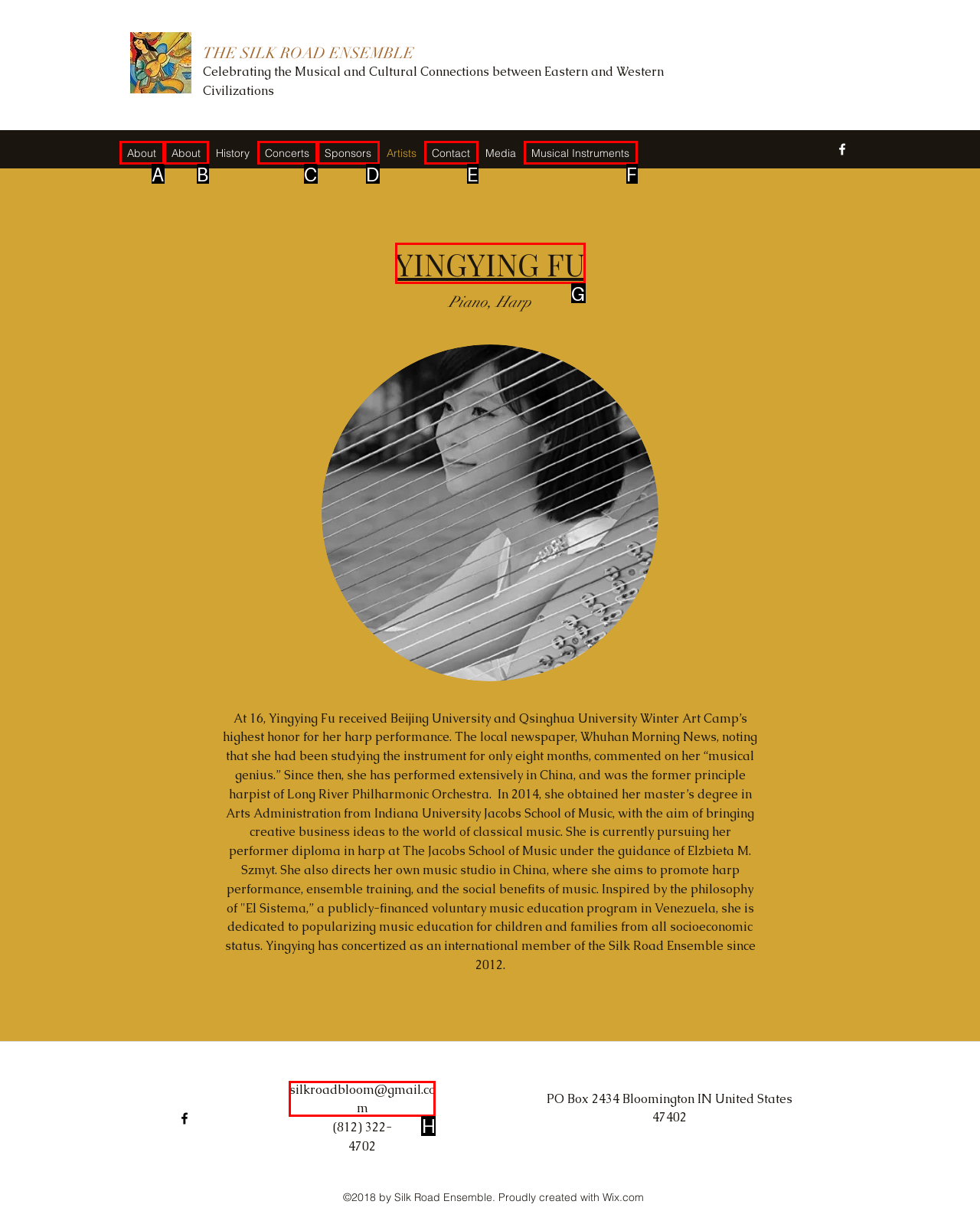Identify the HTML element that best fits the description: Sponsors. Respond with the letter of the corresponding element.

D